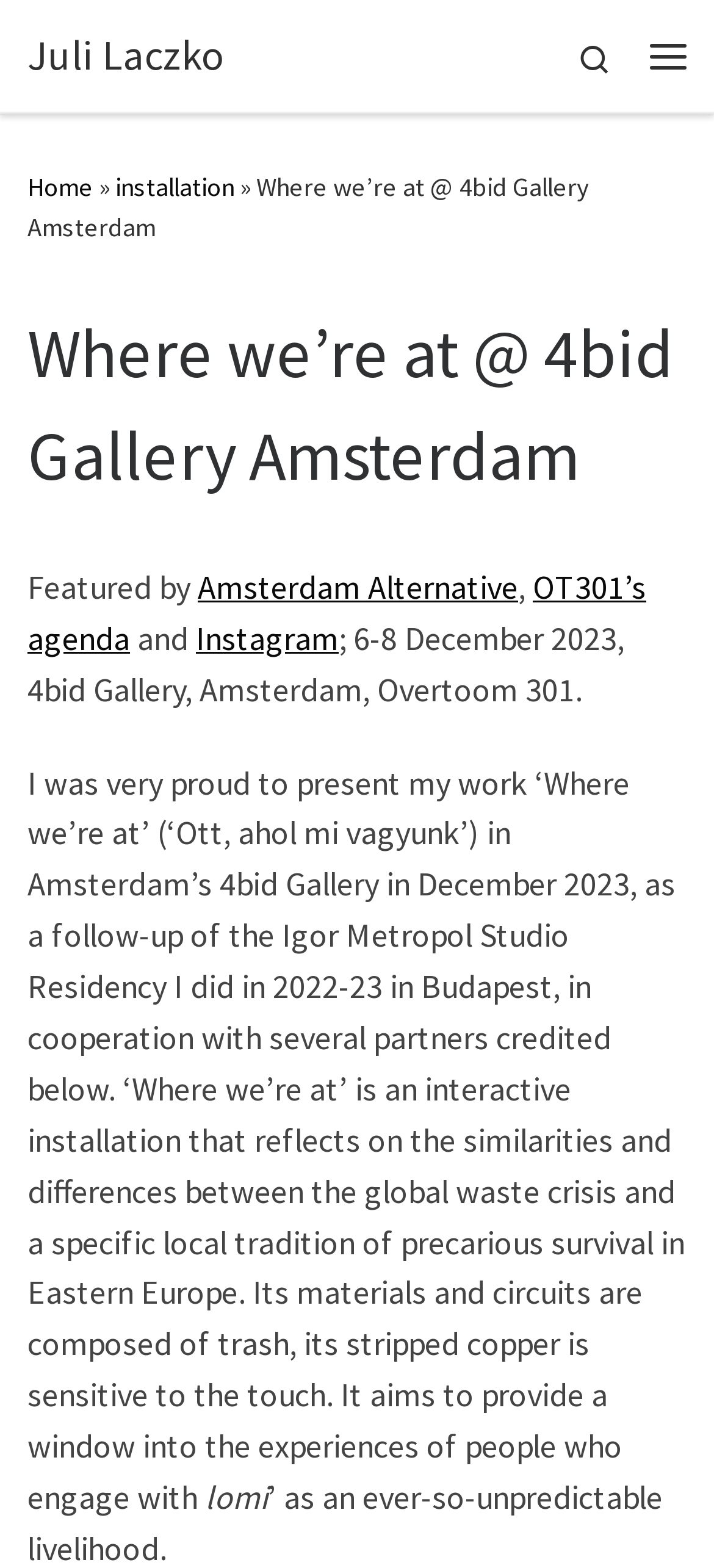What is the title of the installation?
Refer to the image and provide a one-word or short phrase answer.

Where we’re at